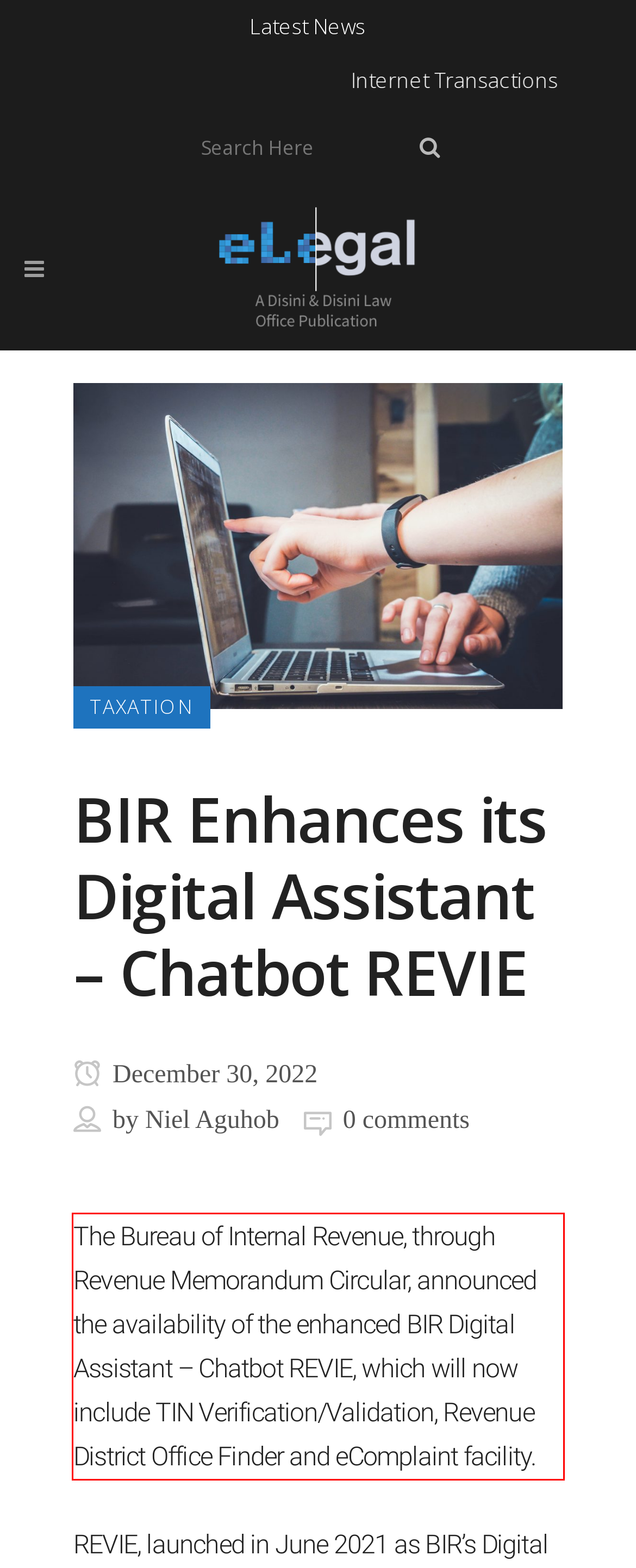From the screenshot of the webpage, locate the red bounding box and extract the text contained within that area.

The Bureau of Internal Revenue, through Revenue Memorandum Circular, announced the availability of the enhanced BIR Digital Assistant – Chatbot REVIE, which will now include TIN Verification/Validation, Revenue District Office Finder and eComplaint facility.